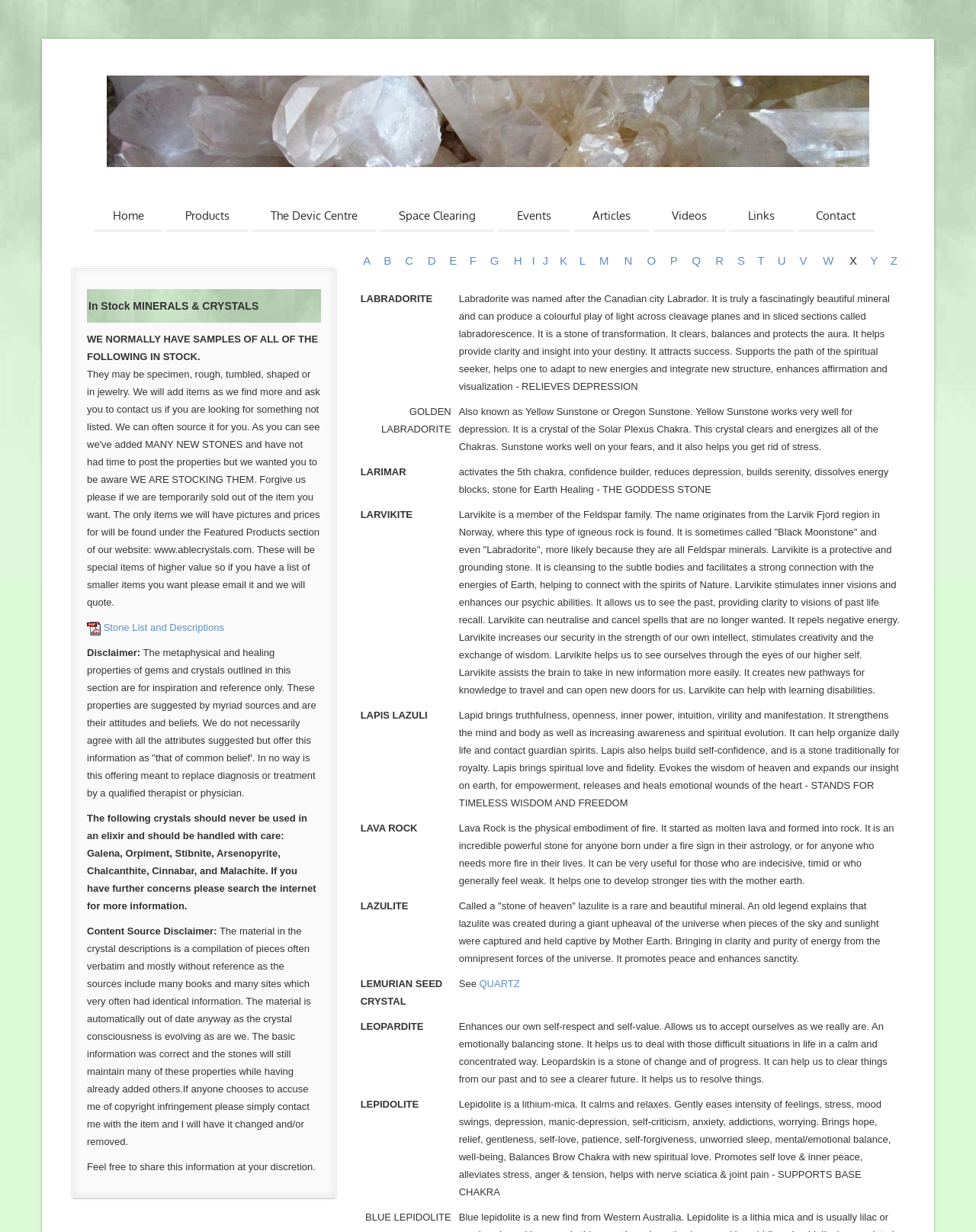Find the bounding box coordinates for the UI element that matches this description: "The Devic Centre".

[0.258, 0.163, 0.386, 0.188]